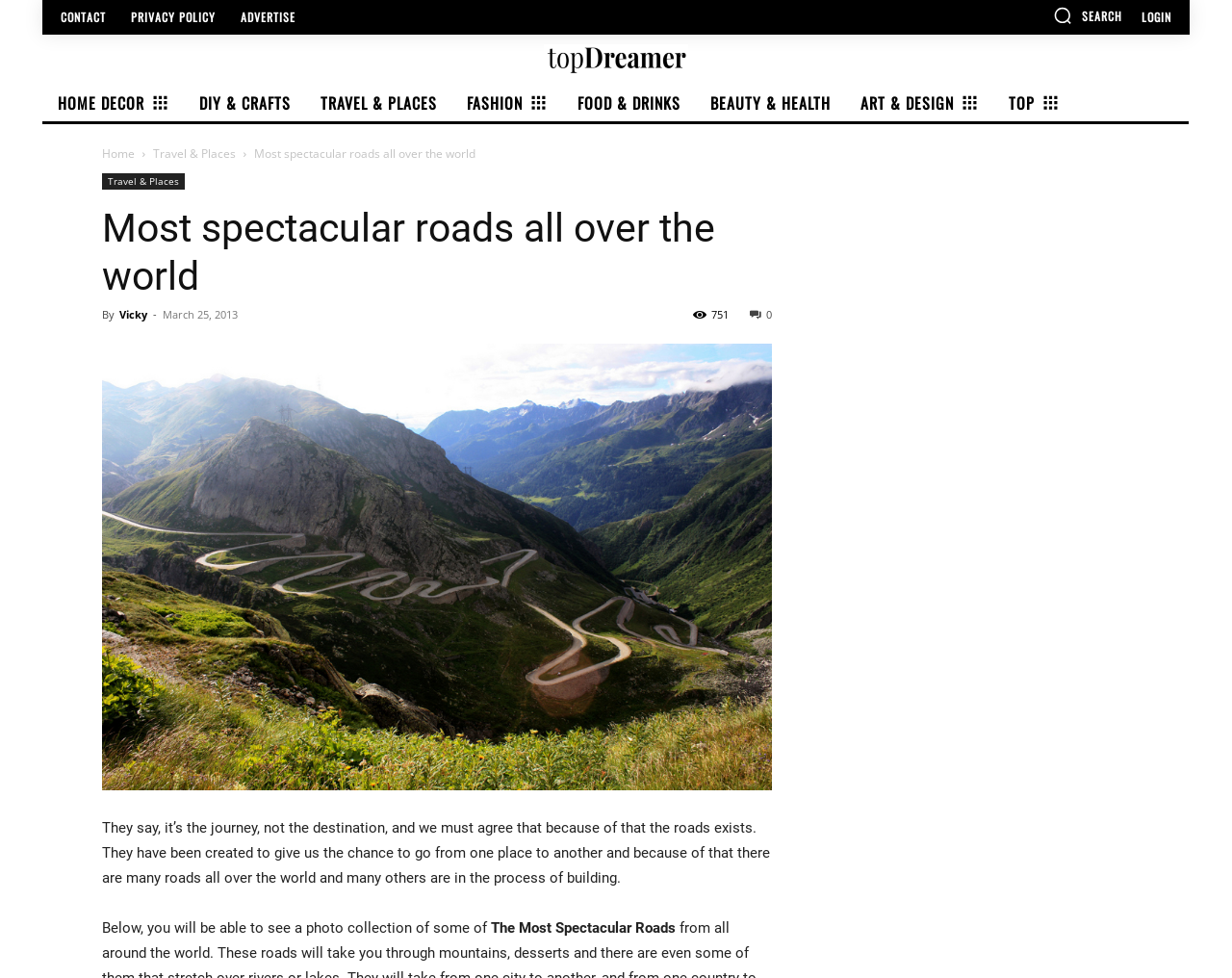Based on the provided description, "Beauty & Health", find the bounding box of the corresponding UI element in the screenshot.

[0.564, 0.086, 0.682, 0.124]